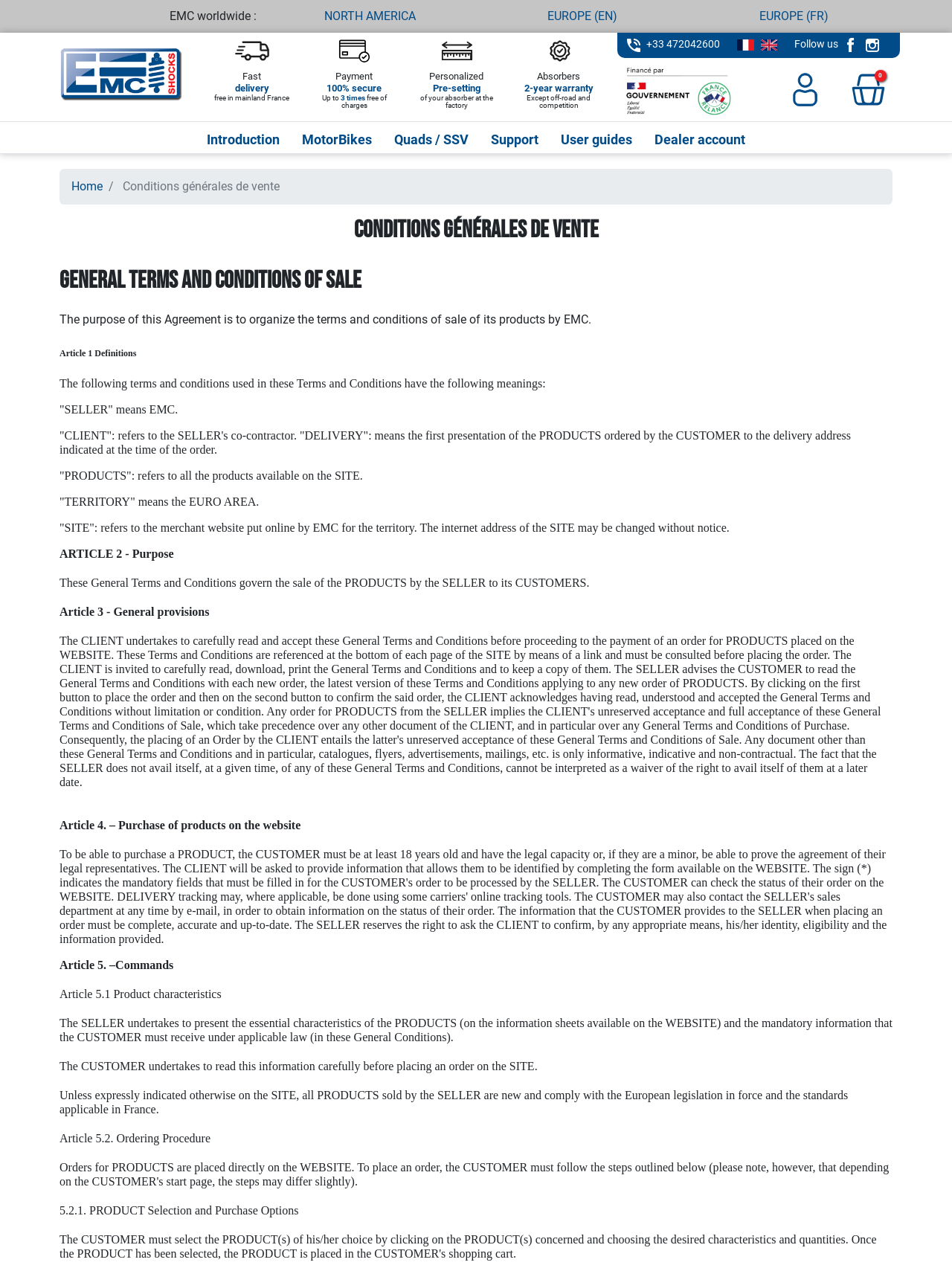Please identify the bounding box coordinates of the clickable element to fulfill the following instruction: "Log in to your customer account". The coordinates should be four float numbers between 0 and 1, i.e., [left, top, right, bottom].

[0.82, 0.051, 0.871, 0.09]